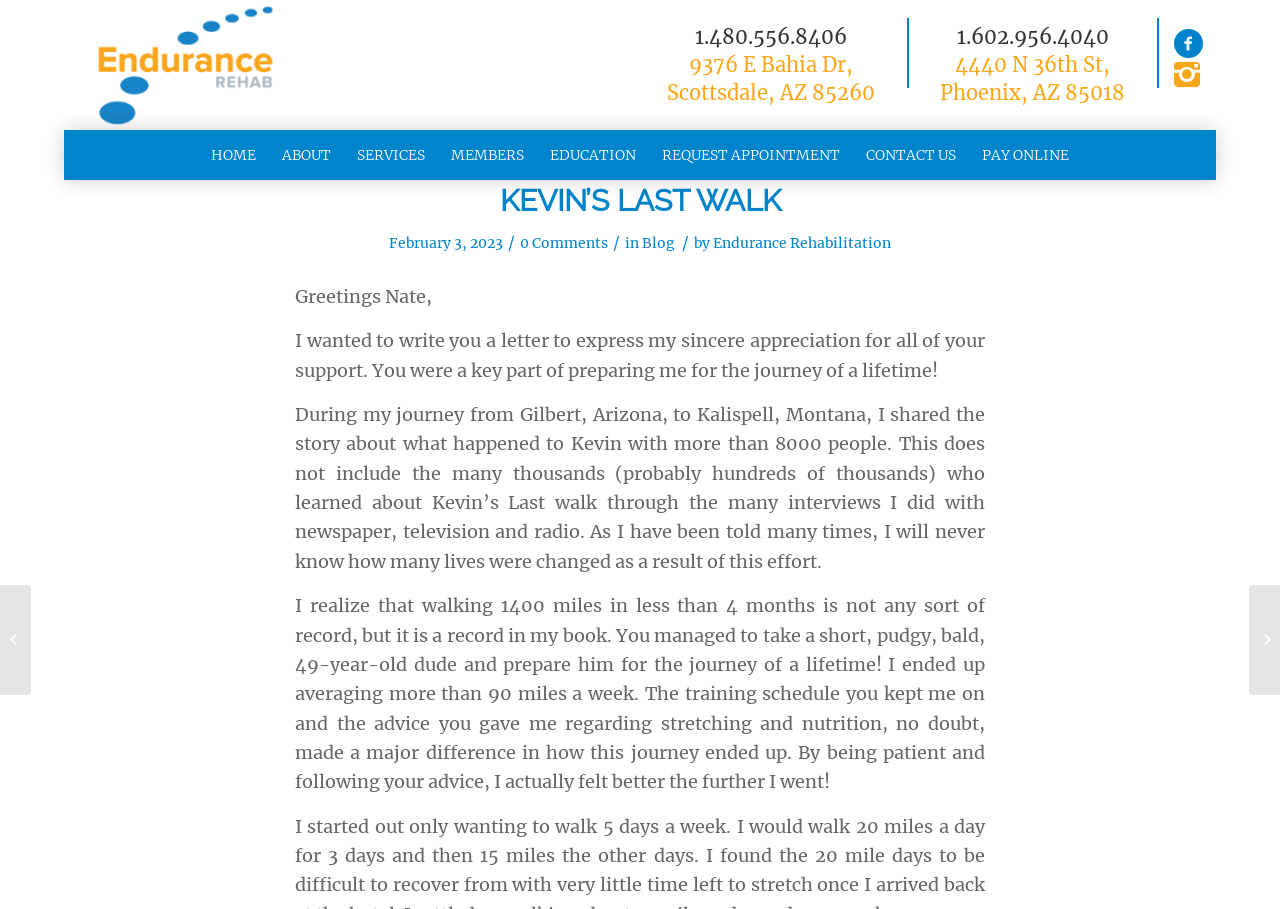Please identify the bounding box coordinates of the element that needs to be clicked to execute the following command: "Click the 'HOME' link". Provide the bounding box using four float numbers between 0 and 1, formatted as [left, top, right, bottom].

[0.155, 0.143, 0.21, 0.198]